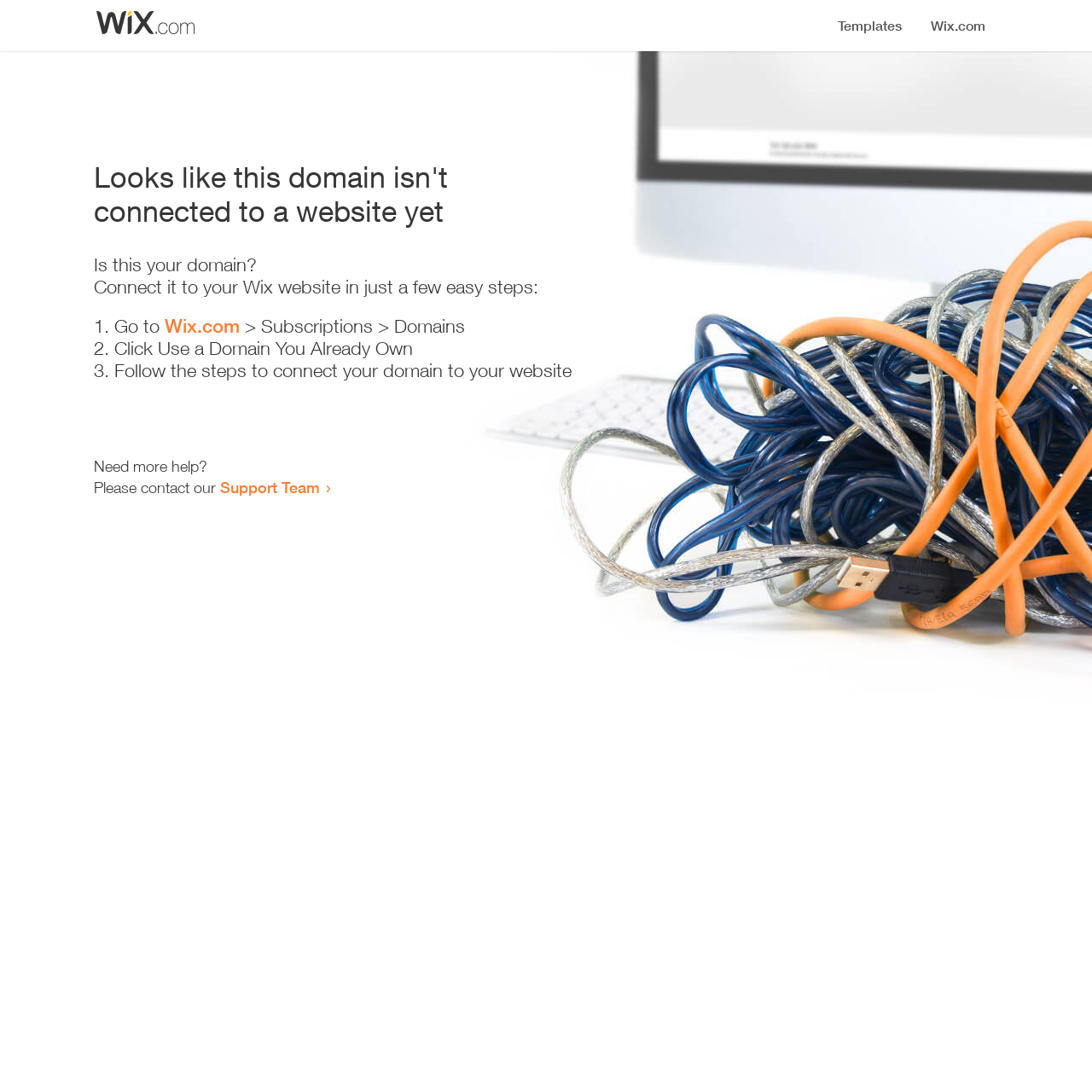Please answer the following question using a single word or phrase: 
Where can I go to start connecting my domain?

Wix.com